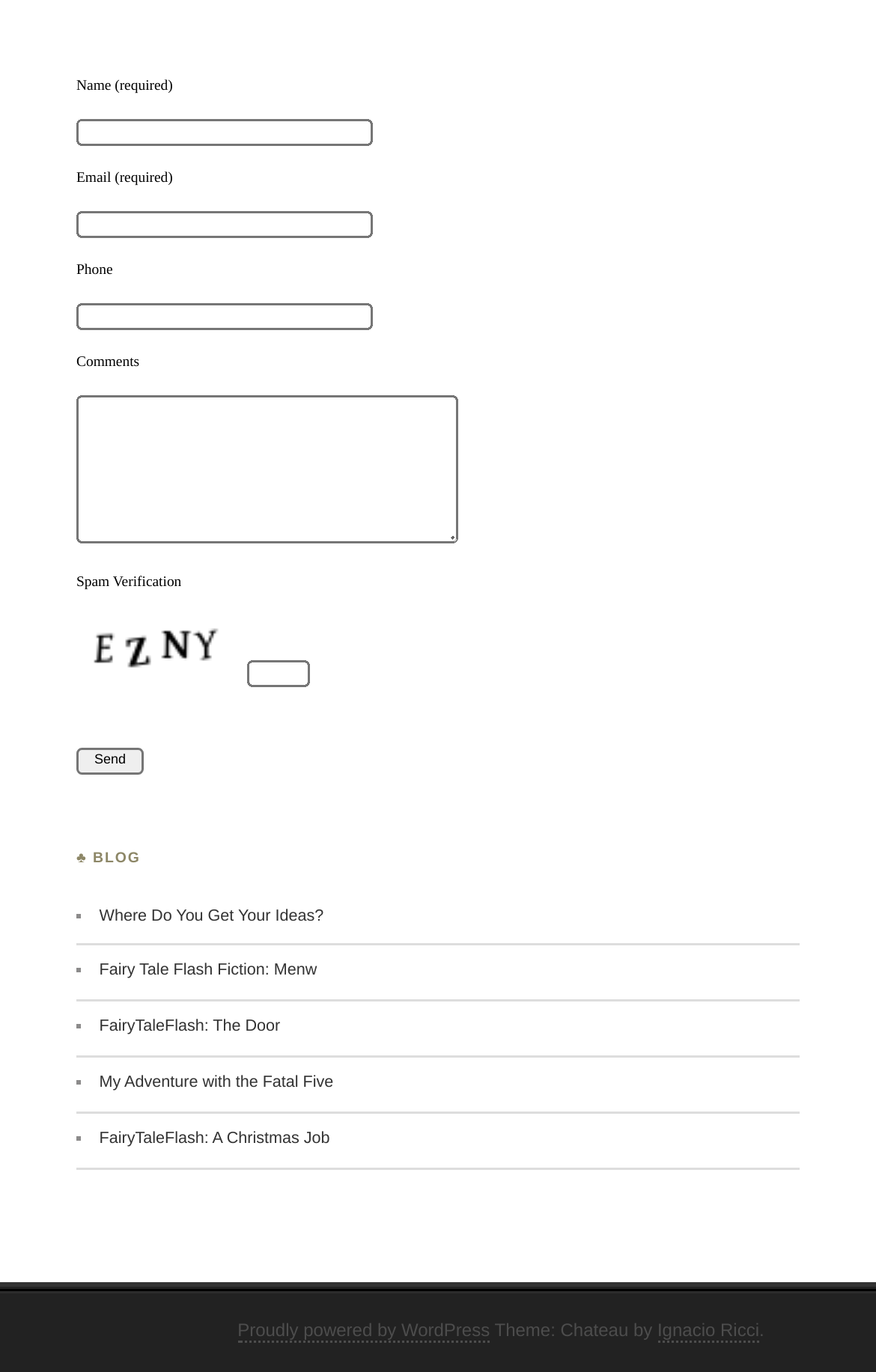Using the webpage screenshot and the element description name="captcha-58", determine the bounding box coordinates. Specify the coordinates in the format (top-left x, top-left y, bottom-right x, bottom-right y) with values ranging from 0 to 1.

[0.281, 0.481, 0.353, 0.501]